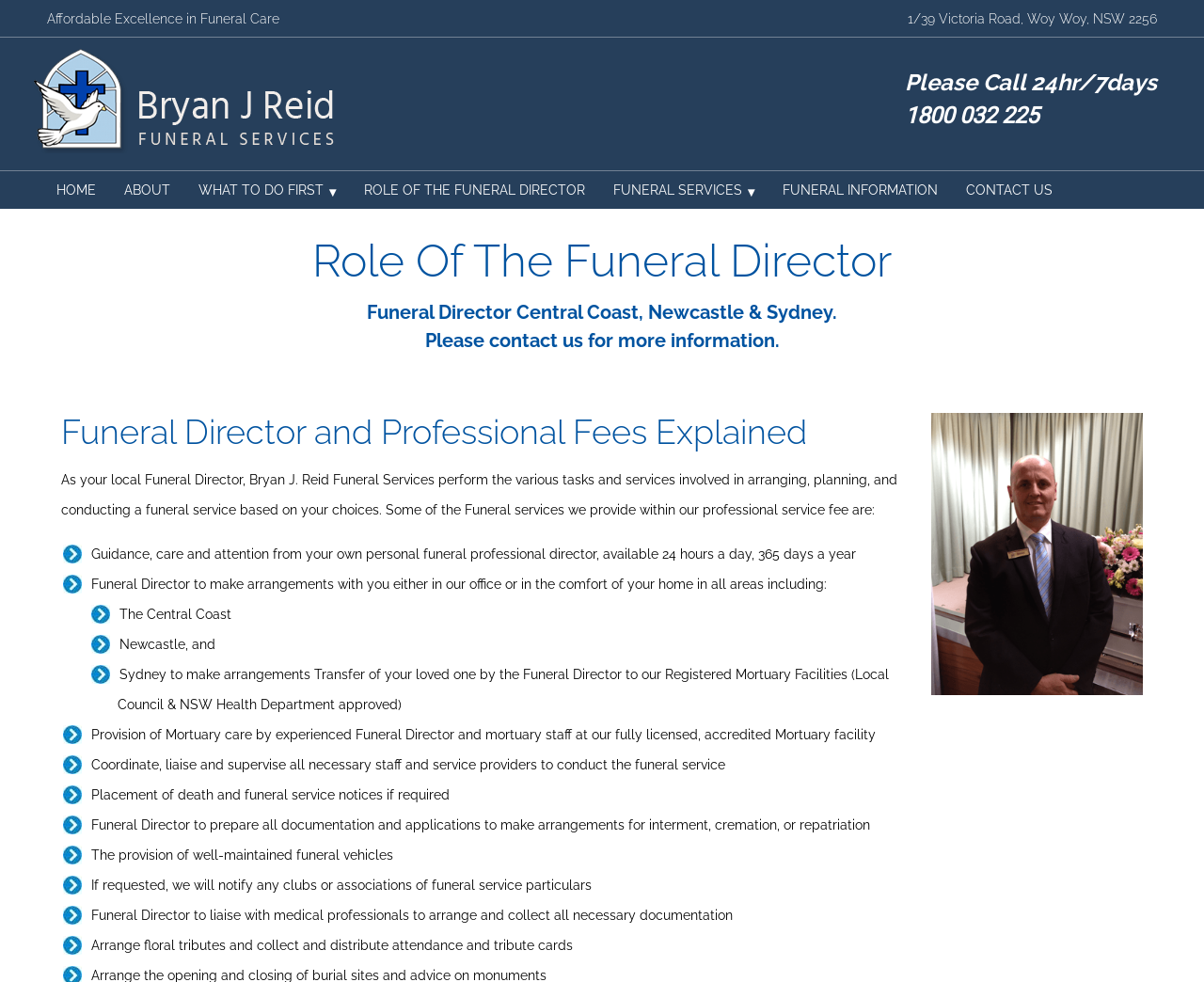Please specify the bounding box coordinates of the clickable region to carry out the following instruction: "Explore funeral services". The coordinates should be four float numbers between 0 and 1, in the format [left, top, right, bottom].

[0.498, 0.174, 0.638, 0.213]